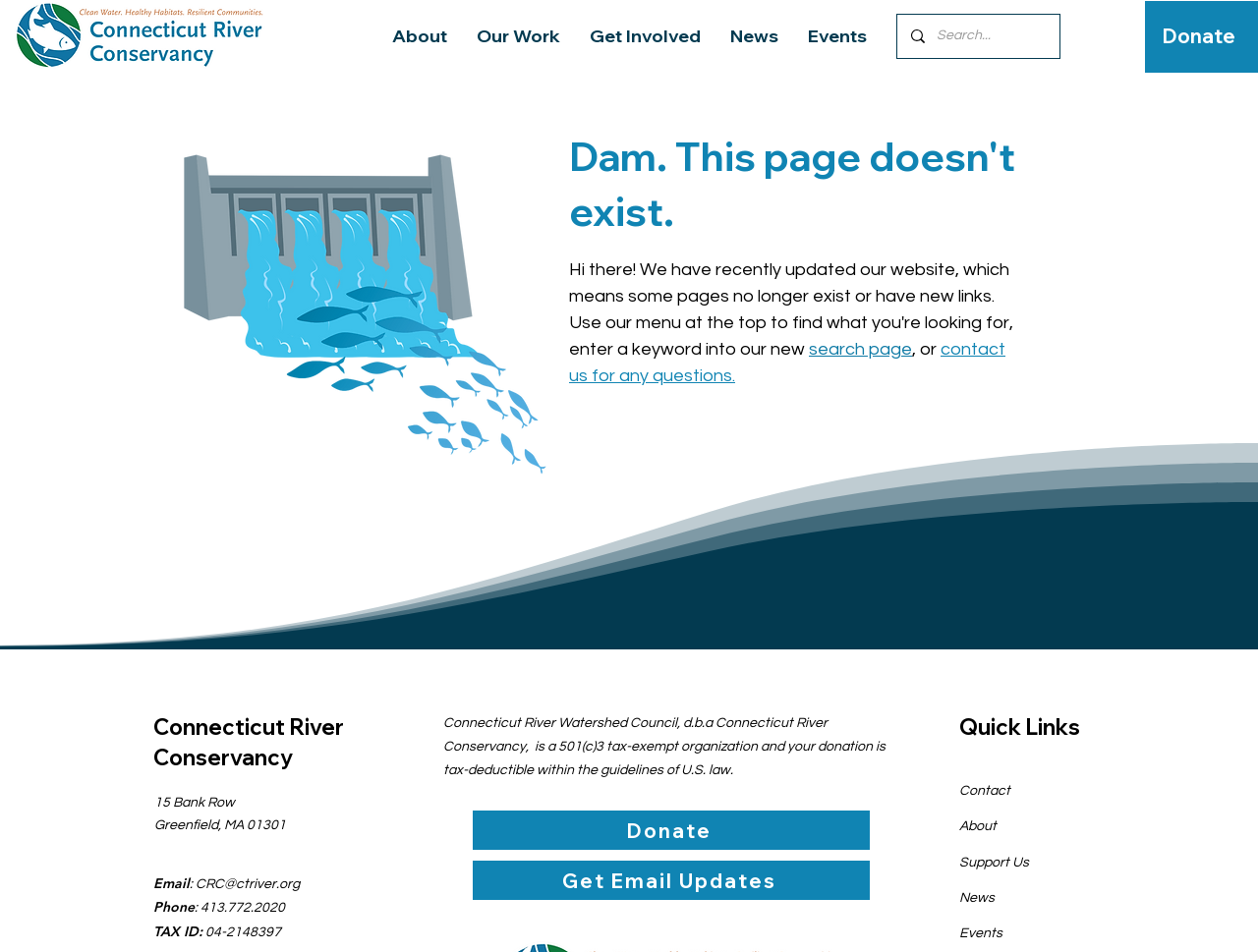Given the element description "Personal Injury", identify the bounding box of the corresponding UI element.

None